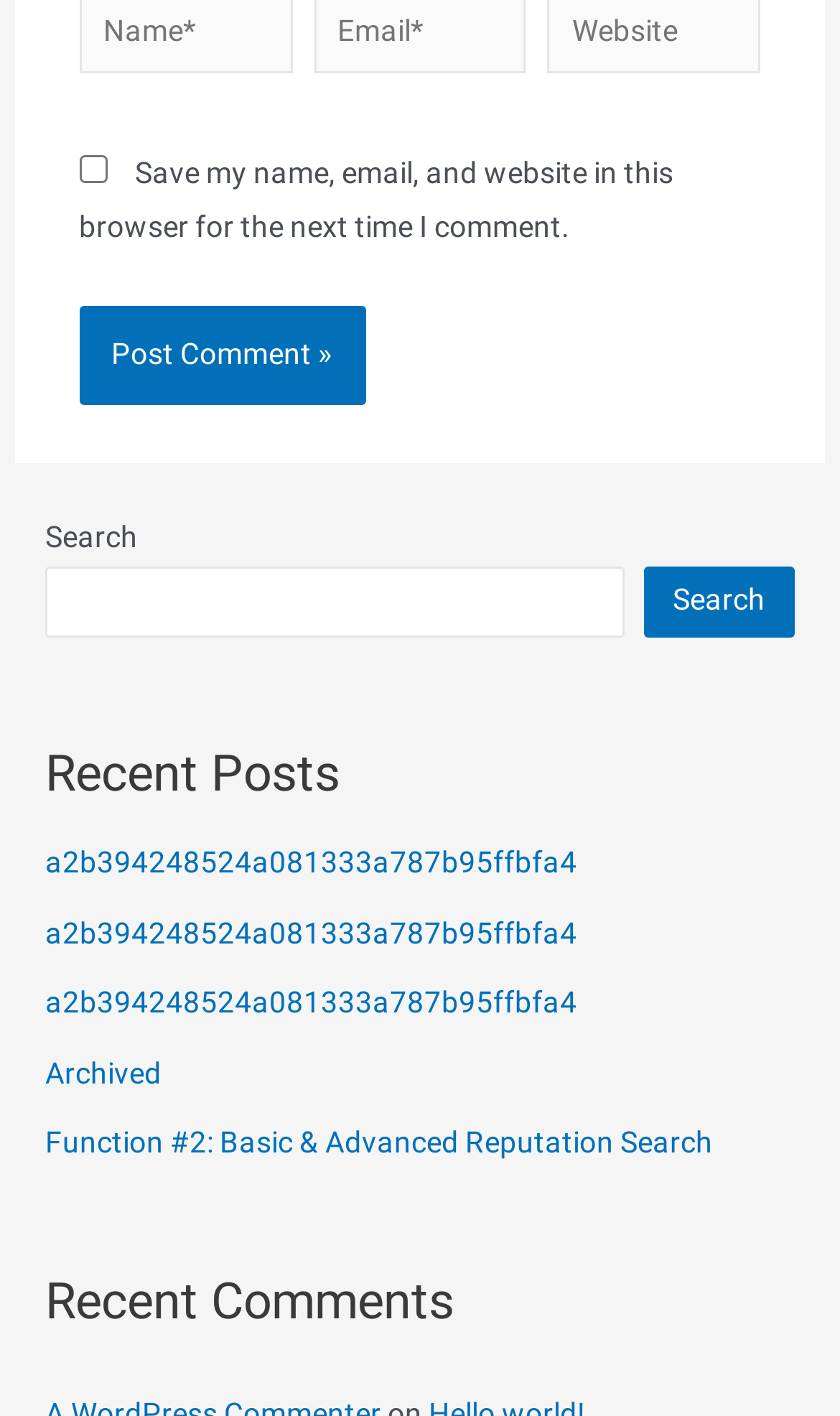How many links are under 'Recent Posts'?
Give a thorough and detailed response to the question.

Under the 'Recent Posts' heading, there are four links with similar OCR text 'a2b394248524a081333a787b95ffbfa4', and one link with OCR text 'Archived', and another link with OCR text 'Function #2: Basic & Advanced Reputation Search'. Therefore, there are a total of 4 links under 'Recent Posts'.